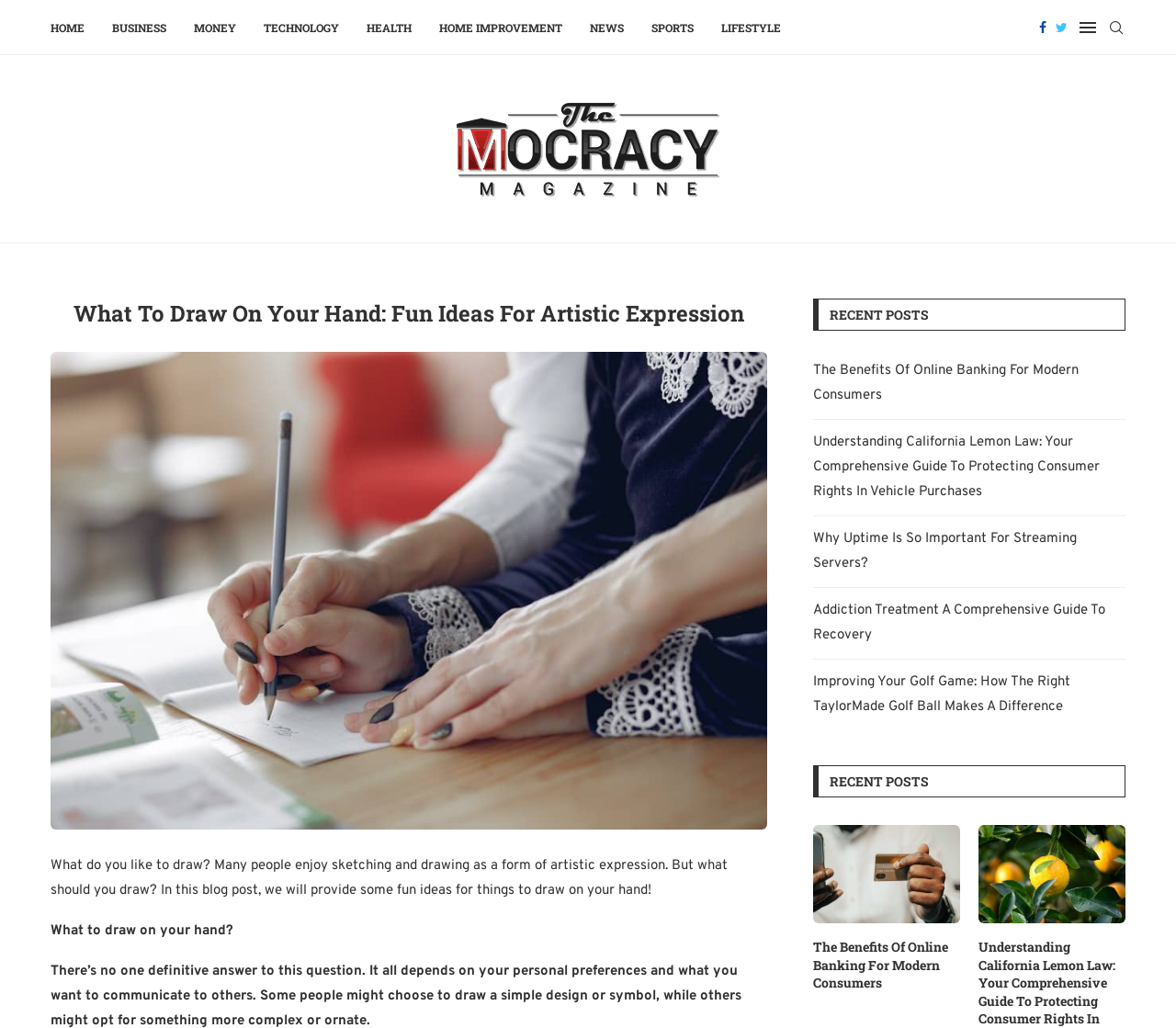Could you specify the bounding box coordinates for the clickable section to complete the following instruction: "Visit The Mocracy's Facebook page"?

[0.884, 0.001, 0.89, 0.053]